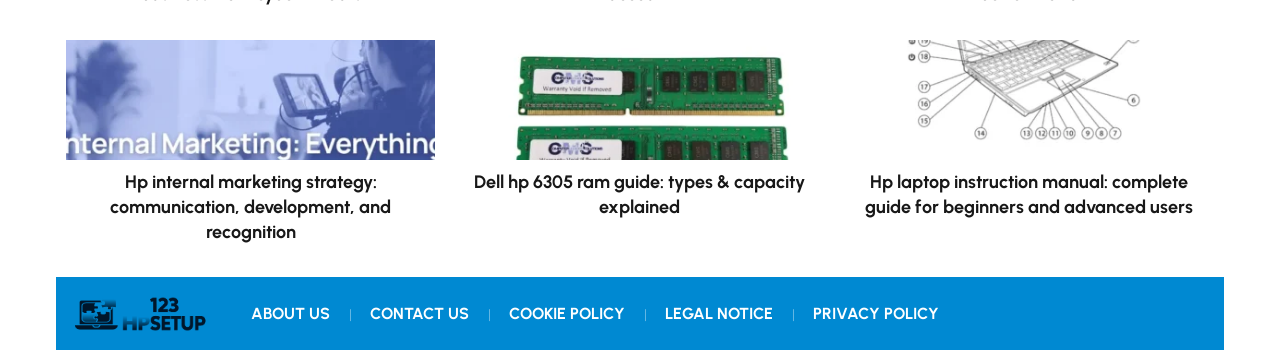Please specify the bounding box coordinates for the clickable region that will help you carry out the instruction: "Open the HP laptop instruction manual".

[0.66, 0.113, 0.948, 0.629]